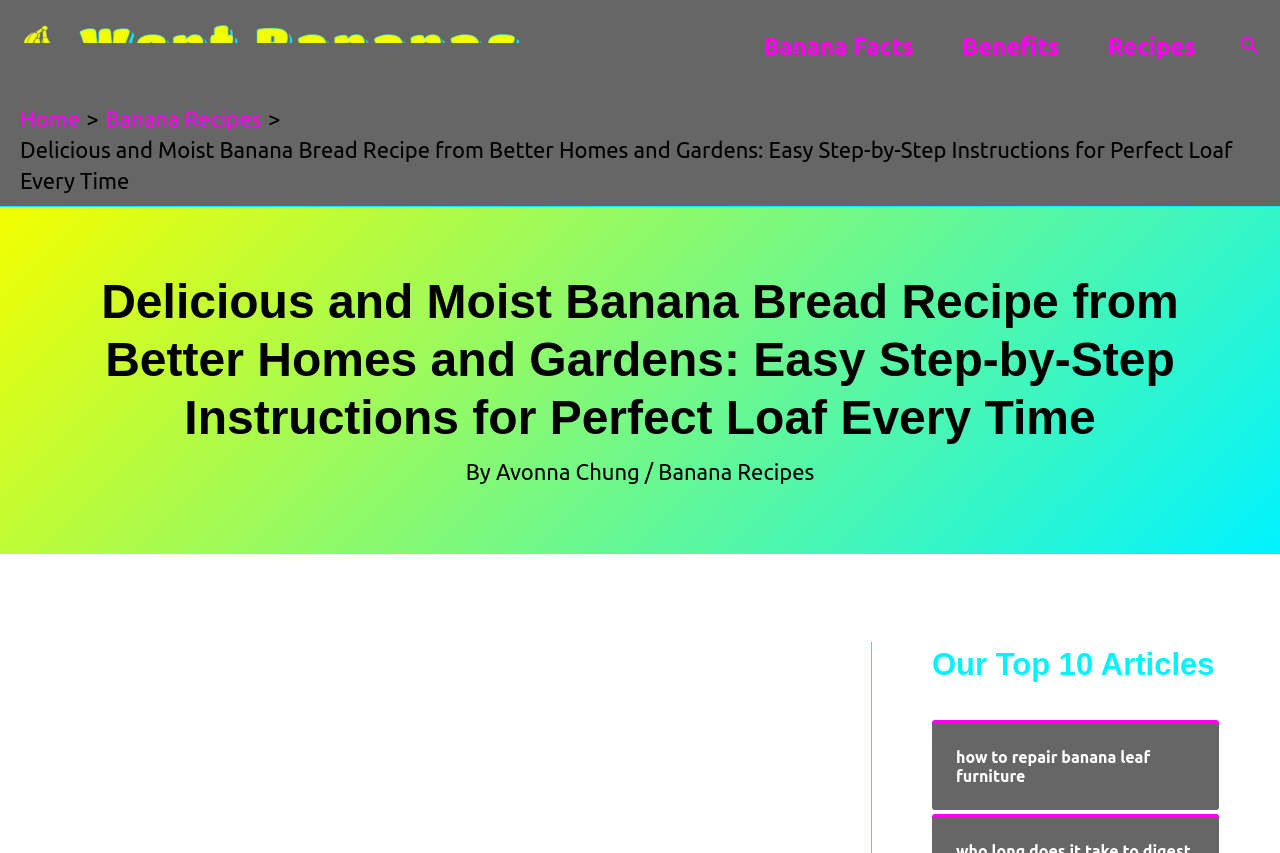Offer an in-depth caption of the entire webpage.

This webpage is about a delicious and moist banana bread recipe from Better Homes and Gardens. At the top left corner, there is a "went bananas logo" image with a corresponding link. Below the logo, there is a navigation menu with three links: "Banana Facts", "Benefits", and "Recipes". 

To the right of the navigation menu, there is a search icon link with a corresponding image. Below the search icon, there is a breadcrumbs navigation menu with three links: "Home", "Banana Recipes", and the current page title "Delicious and Moist Banana Bread Recipe from Better Homes and Gardens: Easy Step-by-Step Instructions for Perfect Loaf Every Time". 

The main content of the webpage starts with a heading that repeats the page title. Below the heading, there is a byline with the author's name "Avonna Chung" and a category link "Banana Recipes". 

The main article content is not explicitly described in the accessibility tree, but it is likely to be a recipe with step-by-step instructions, given the title and the context. 

At the bottom right corner of the page, there is a section with a heading "Our Top 10 Articles" and a link to an article titled "how to repair banana leaf furniture".